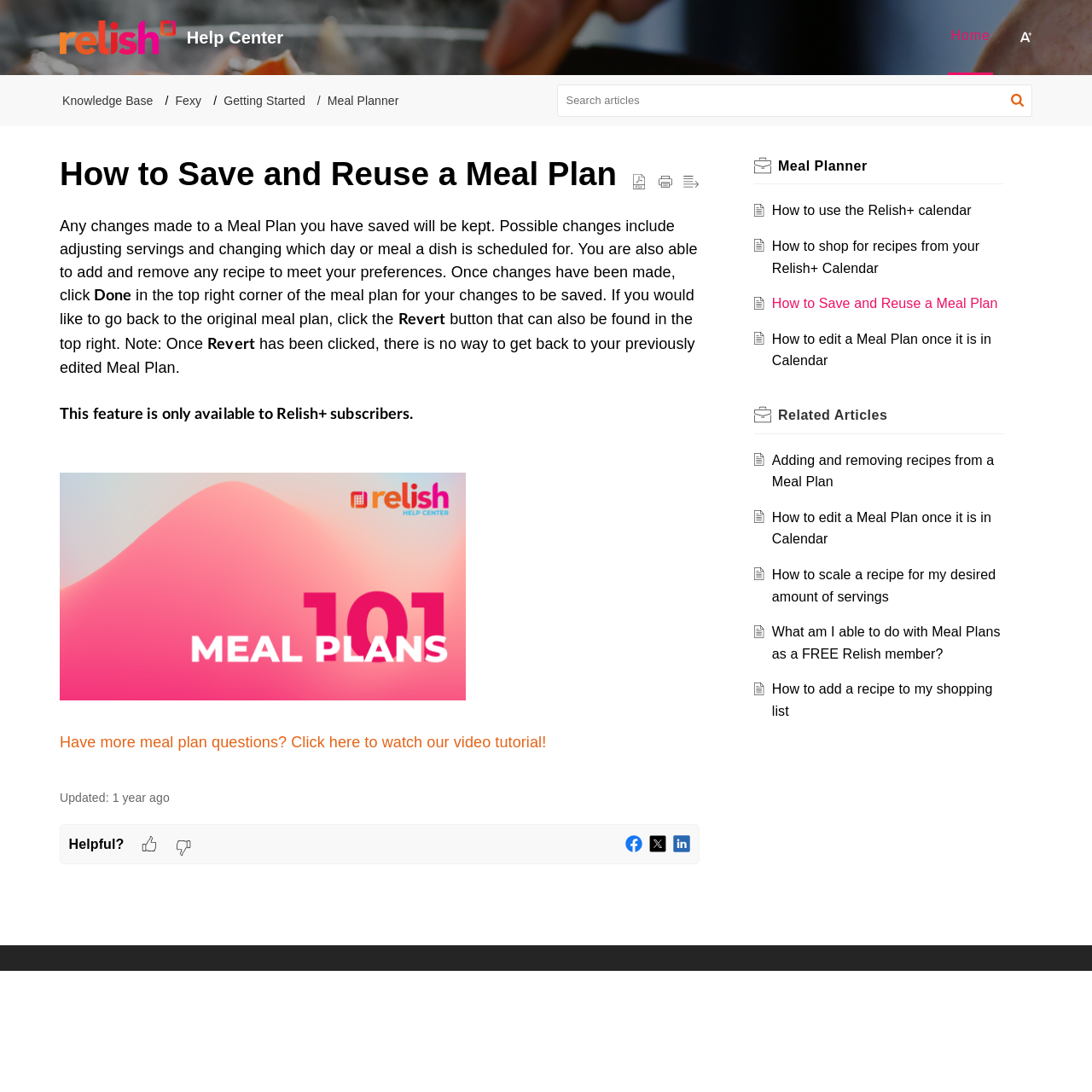Identify the bounding box for the UI element specified in this description: "Fexy". The coordinates must be four float numbers between 0 and 1, formatted as [left, top, right, bottom].

[0.16, 0.086, 0.185, 0.098]